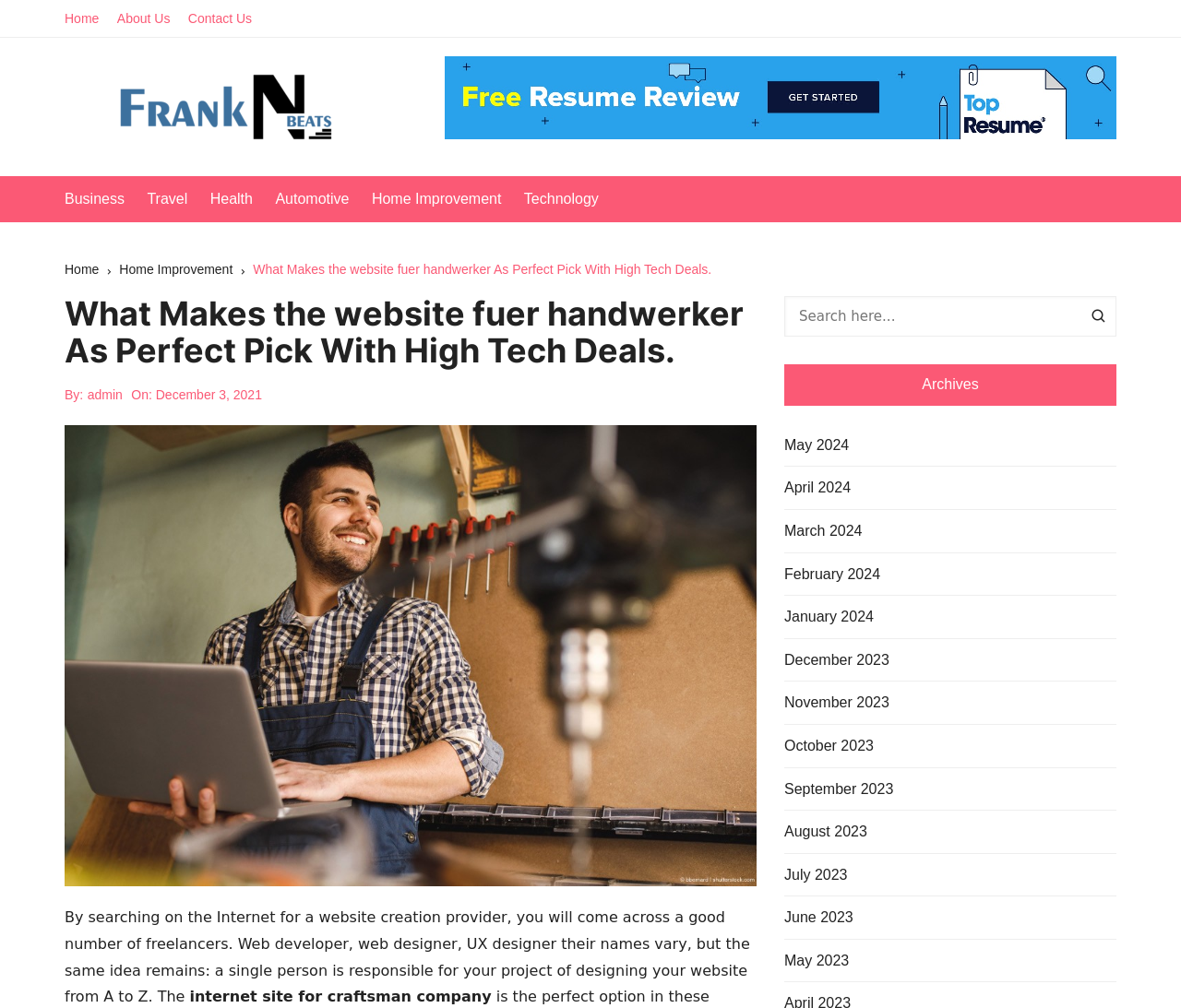How many categories are listed on the webpage?
Offer a detailed and full explanation in response to the question.

I counted the number of links under the 'Home' link, which are 'Business', 'Travel', 'Health', 'Automotive', 'Home Improvement', and 'Technology', so there are 6 categories listed on the webpage.